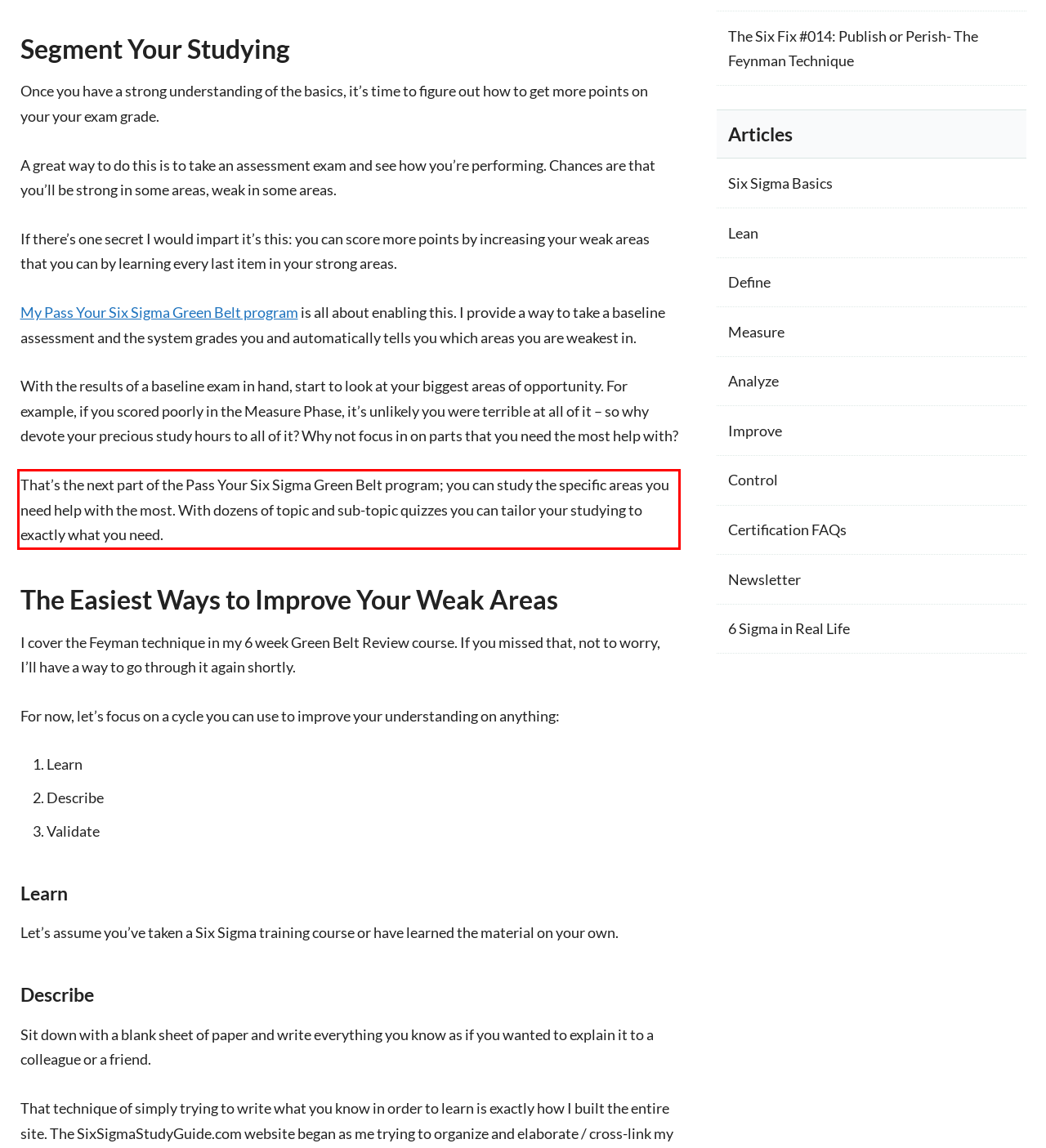Using the provided webpage screenshot, recognize the text content in the area marked by the red bounding box.

That’s the next part of the Pass Your Six Sigma Green Belt program; you can study the specific areas you need help with the most. With dozens of topic and sub-topic quizzes you can tailor your studying to exactly what you need.